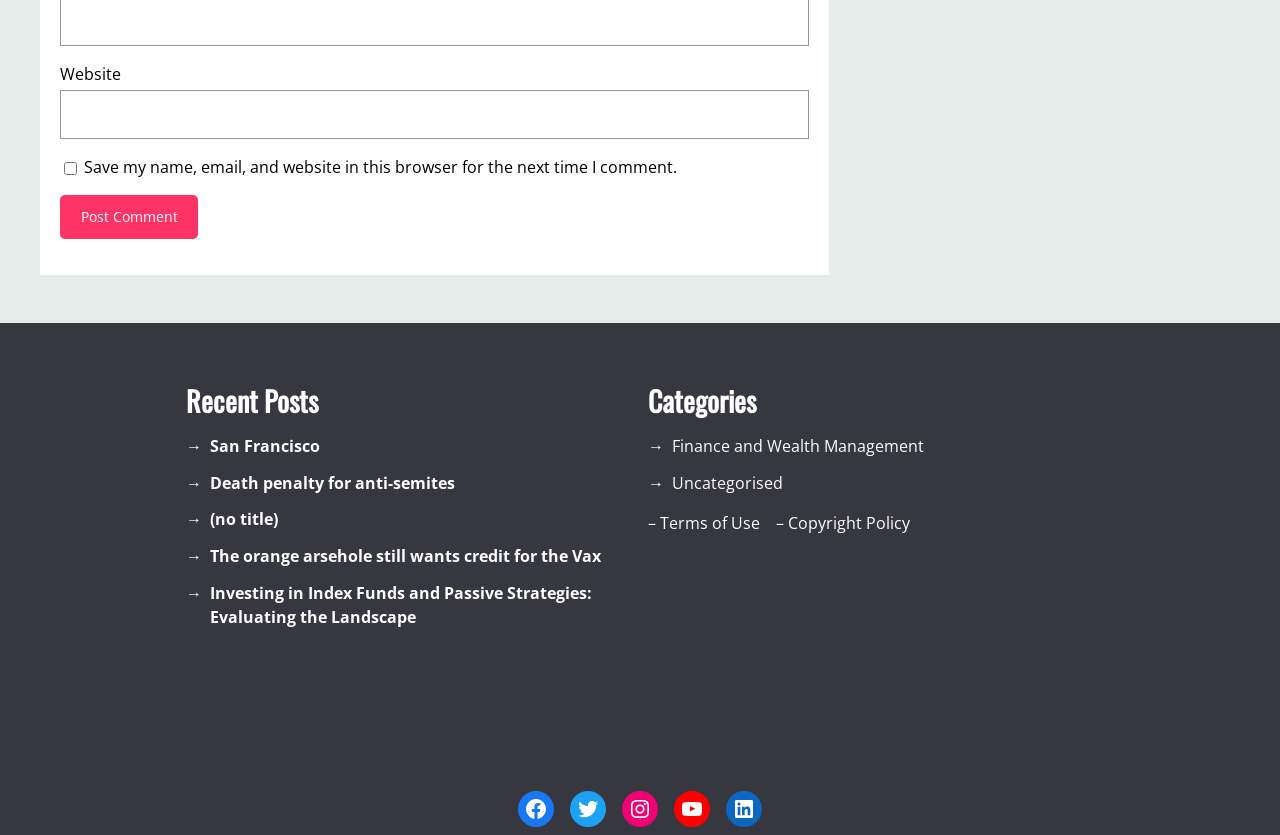Please identify the bounding box coordinates of the clickable area that will fulfill the following instruction: "Click the 'ABOUT US' link". The coordinates should be in the format of four float numbers between 0 and 1, i.e., [left, top, right, bottom].

None